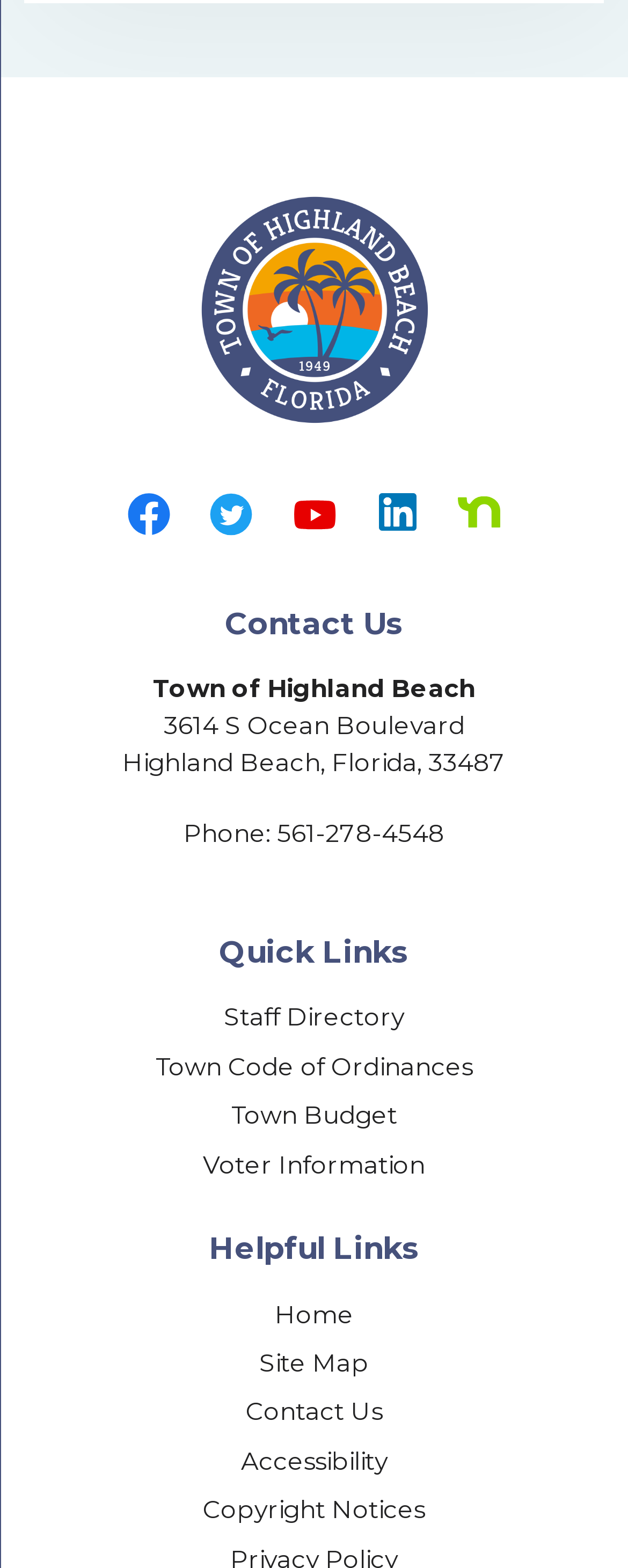Can you identify the bounding box coordinates of the clickable region needed to carry out this instruction: 'Access Staff Directory'? The coordinates should be four float numbers within the range of 0 to 1, stated as [left, top, right, bottom].

[0.356, 0.639, 0.644, 0.658]